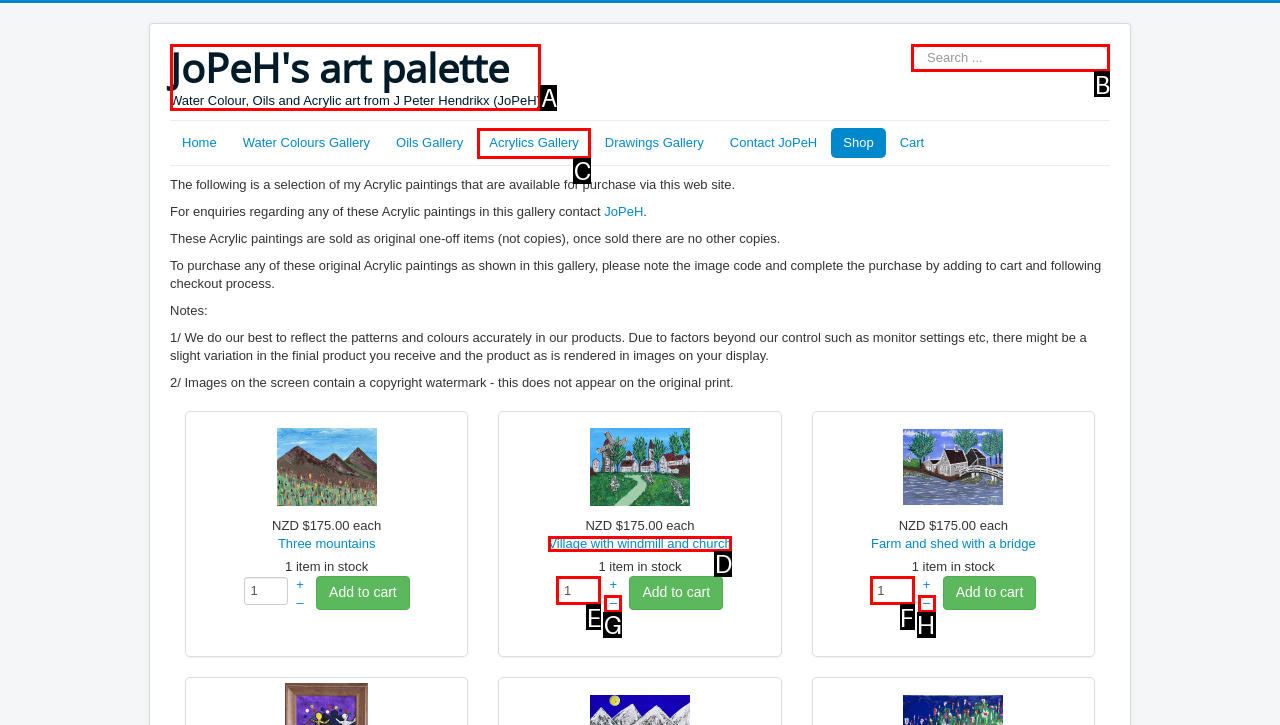Choose the letter of the element that should be clicked to complete the task: Search for acrylic paintings
Answer with the letter from the possible choices.

B